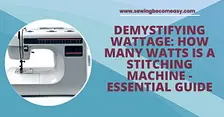Offer an in-depth caption for the image.

This image features a modern sewing machine prominently displayed against a vibrant background. The title reads, "Demystifying Wattage: How Many Watts is a Stitching Machine - Essential Guide," indicating that the content aims to educate readers about the power consumption of sewing machines. The overall design combines striking colors with an informative angle, making it visually appealing while signaling that it is a resource for both novice and experienced sewers seeking to understand the electrical requirements of their machines. This guide promises insights into wattage specifications, crucial for optimizing performance and ensuring efficient use of equipment in sewing projects.